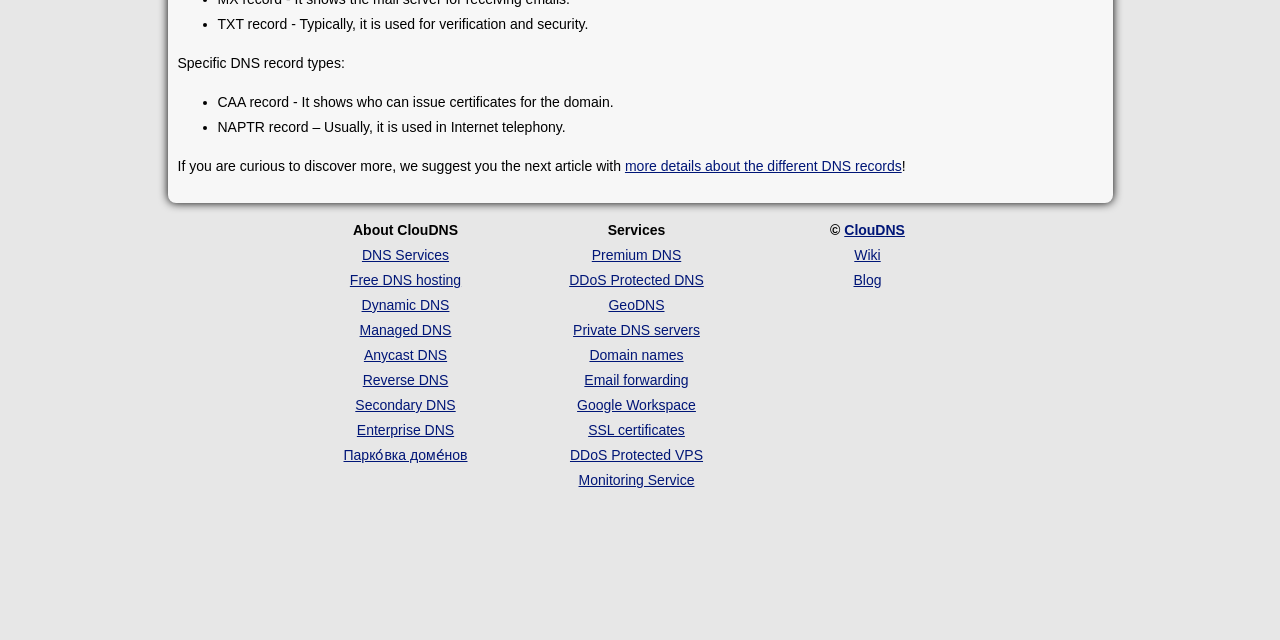Find the UI element described as: "Email forwarding" and predict its bounding box coordinates. Ensure the coordinates are four float numbers between 0 and 1, [left, top, right, bottom].

[0.457, 0.581, 0.538, 0.606]